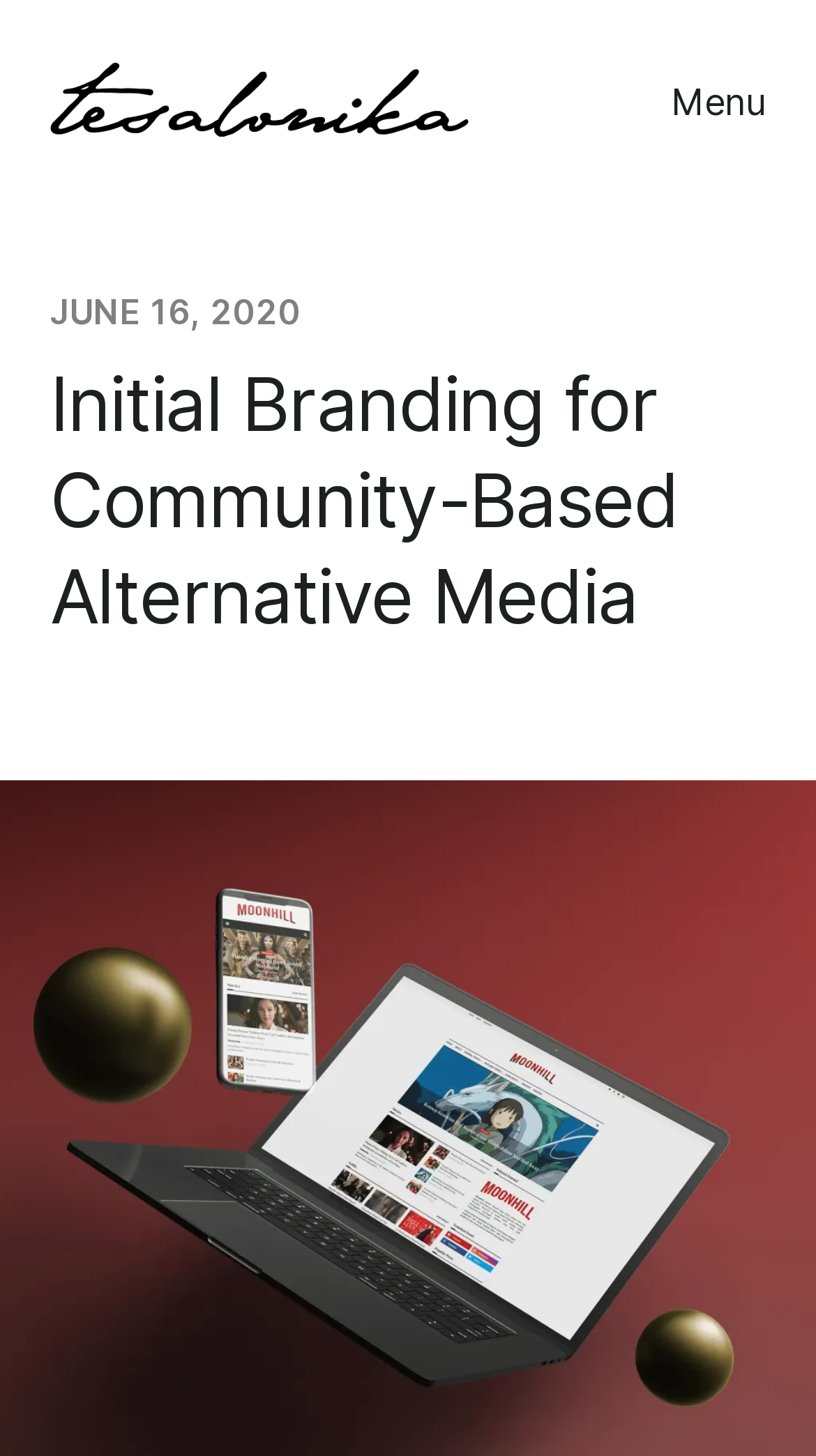How many navigation elements are in the header?
Relying on the image, give a concise answer in one word or a brief phrase.

One